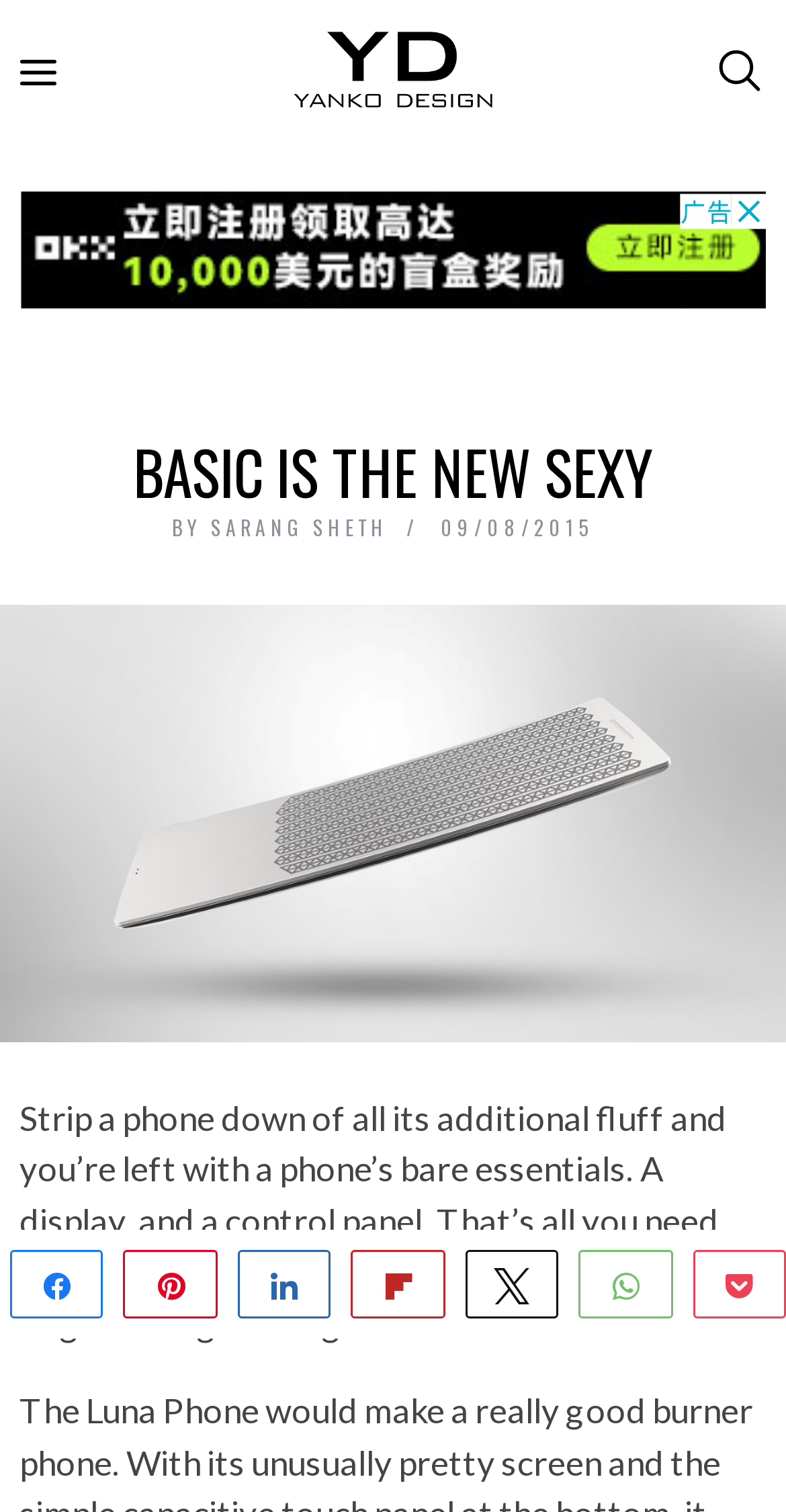What is the name of the phone design concept?
By examining the image, provide a one-word or phrase answer.

Luna Phone